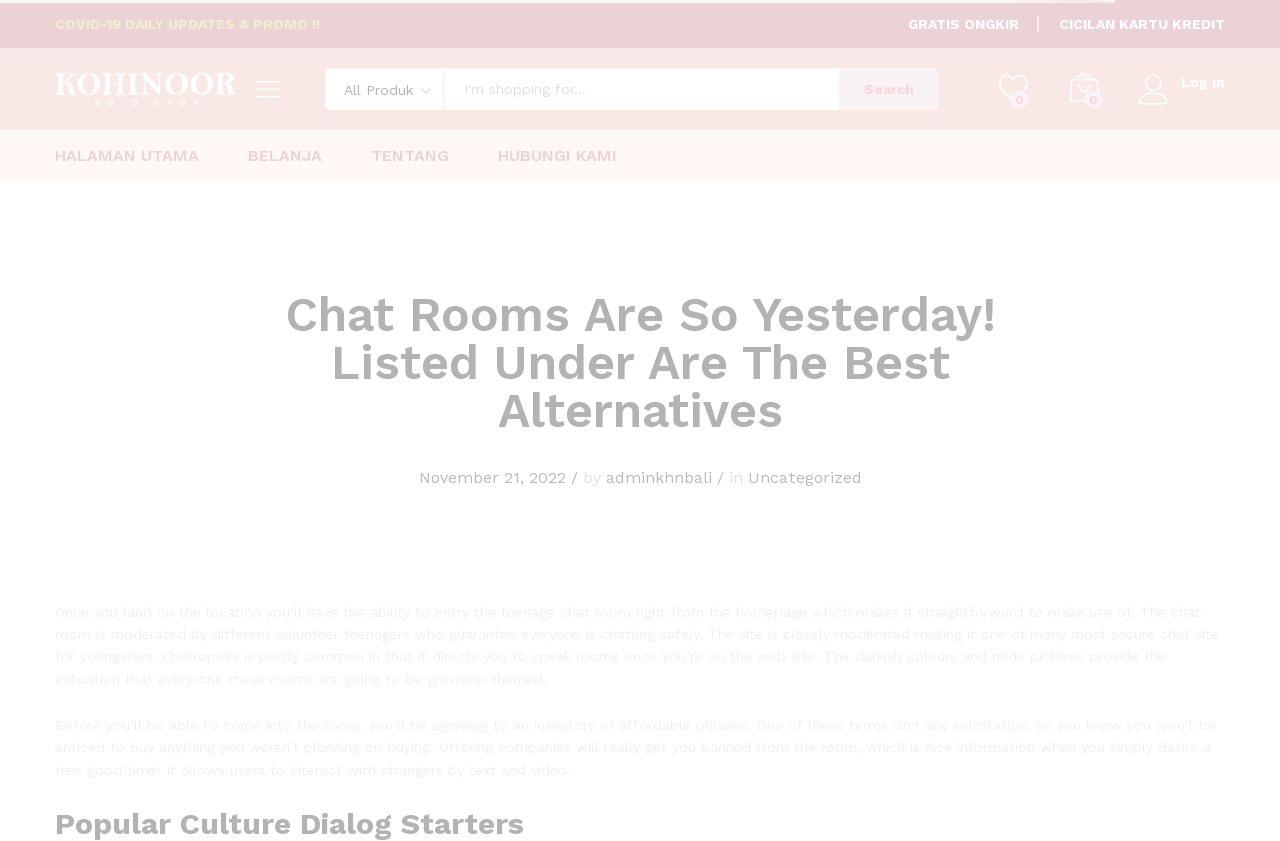Offer a meticulous caption that includes all visible features of the webpage.

The webpage appears to be a blog or article page with a title "Chat Rooms Are So Yesterday! Listed Under Are The Best Alternatives" and a subtitle or meta description that suggests the content is about alternatives to chat rooms. 

At the top of the page, there are several links, including "COVID-19 DAILY UPDATES & PROMO!!", "GRATIS ONGKIR", and "CICILAN KARTU KREDIT", which are positioned horizontally across the top of the page. Below these links, there is a logo or image of "KOHINOOR" with a link to the same name. 

To the right of the logo, there is a heading with an icon, followed by a static text "All Produk" and a combobox with a search textbox and a search button. 

On the top-right corner, there are several links, including "\ue68c 0", "\ue74c 0", and "\ue71e Log in". 

Below the top section, there are several buttons and links, including "HALAMAN UTAMA", "BELANJA", "TENTANG", and "HUBUNGI KAMI", which are positioned horizontally across the page. 

The main content of the page starts with a heading "Chat Rooms Are So Yesterday! Listed Under Are The Best Alternatives" followed by a date "November 21, 2022", and the author's name "adminkhnbali". 

The main content is divided into two sections. The first section describes a chat room, mentioning that it is moderated by volunteer teenagers and is a safe chat site for kids. The second section describes another chat room, mentioning that users must agree to a list of terms, including no solicitation, and that the room allows users to interact with strangers by text and video.